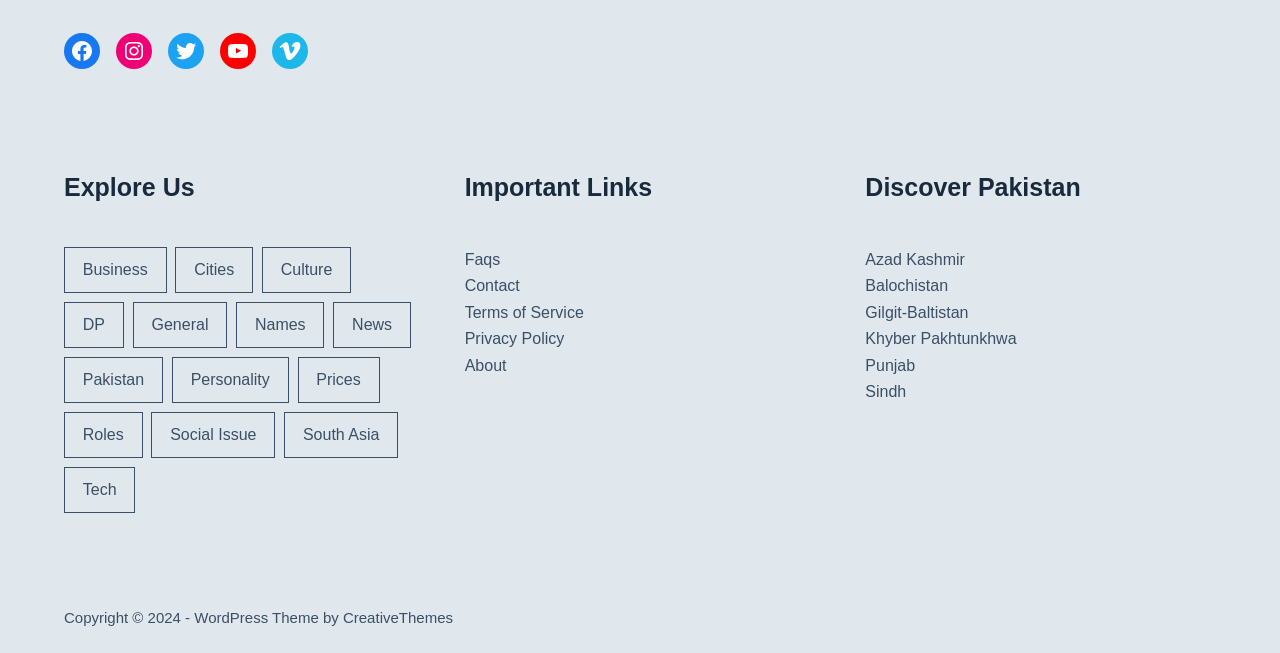What is the theme of the webpage provided by?
Please craft a detailed and exhaustive response to the question.

I found the copyright information at the bottom of the webpage, which mentions that the WordPress theme is provided by 'CreativeThemes'.